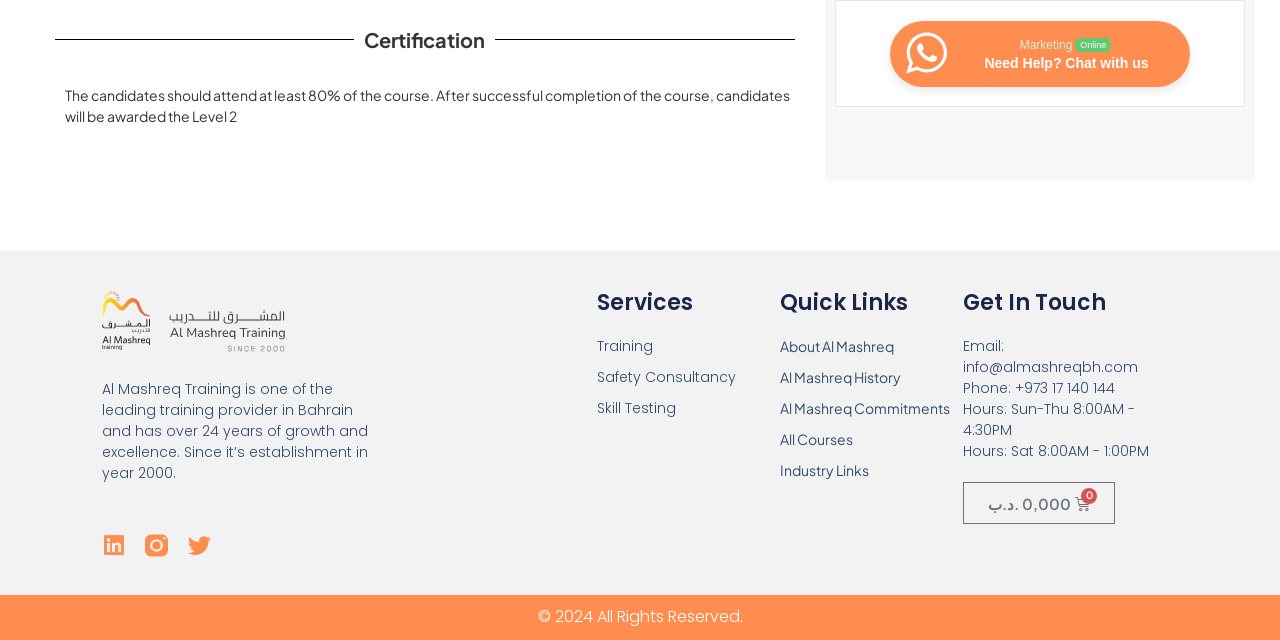What are the services offered by Al Mashreq?
Please provide an in-depth and detailed response to the question.

The webpage has a section titled 'Services' with links to 'Training', 'Safety Consultancy', and 'Skill Testing', indicating that these are the services offered by Al Mashreq.